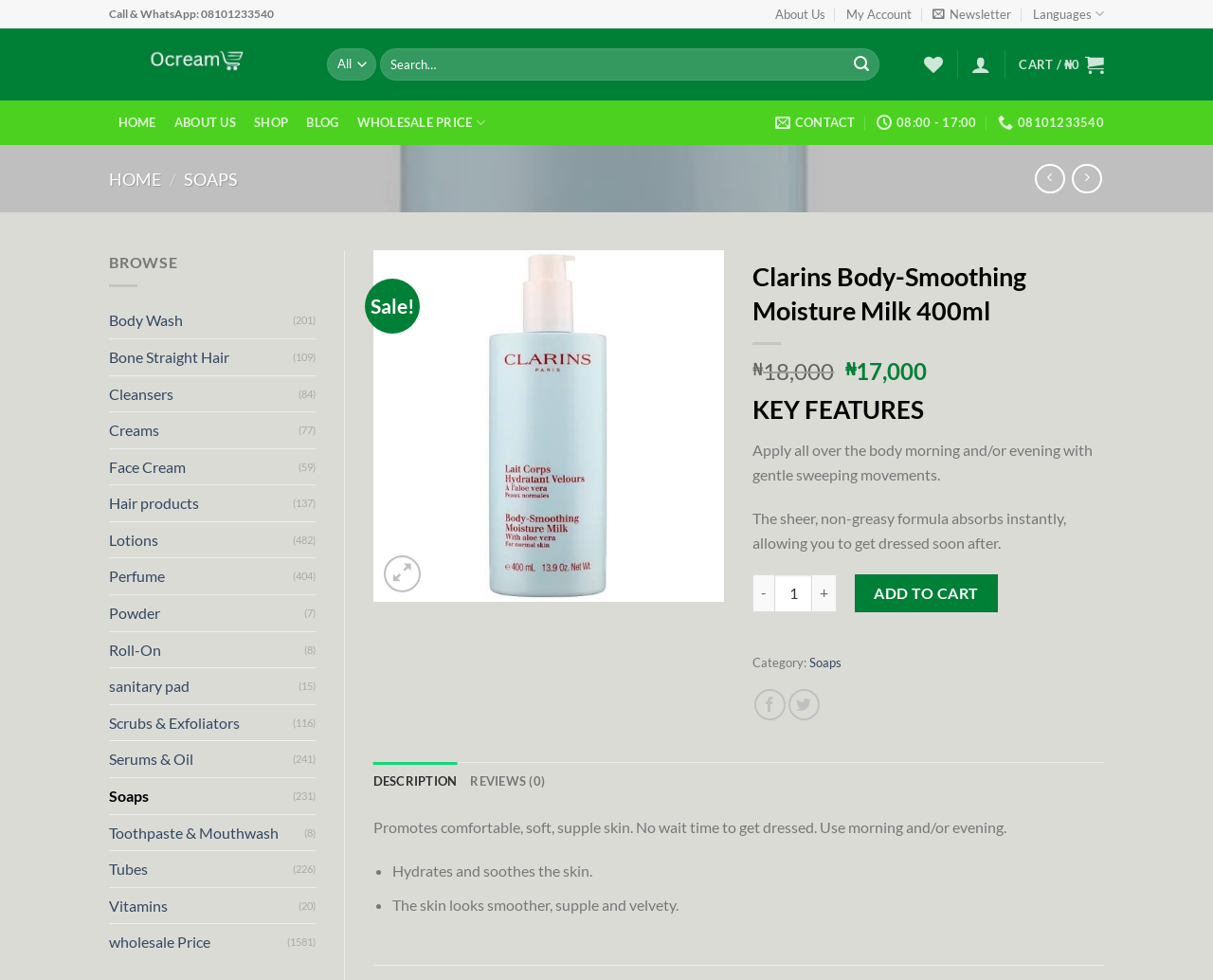What is the language selection icon?
Please give a detailed and thorough answer to the question, covering all relevant points.

I found the language selection icon by looking at the top navigation bar, where it says 'Languages '.